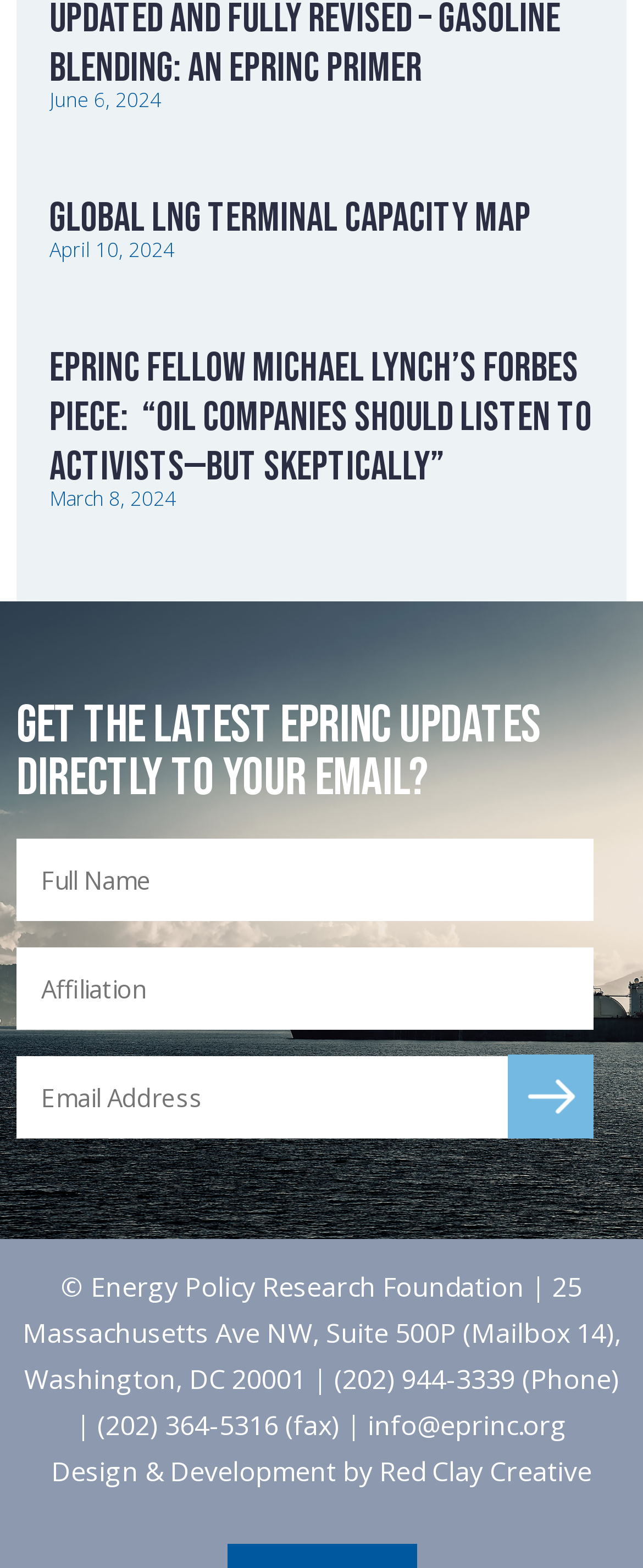Specify the bounding box coordinates of the area to click in order to follow the given instruction: "Visit Energy Policy Research Foundation website."

[0.095, 0.809, 0.826, 0.832]